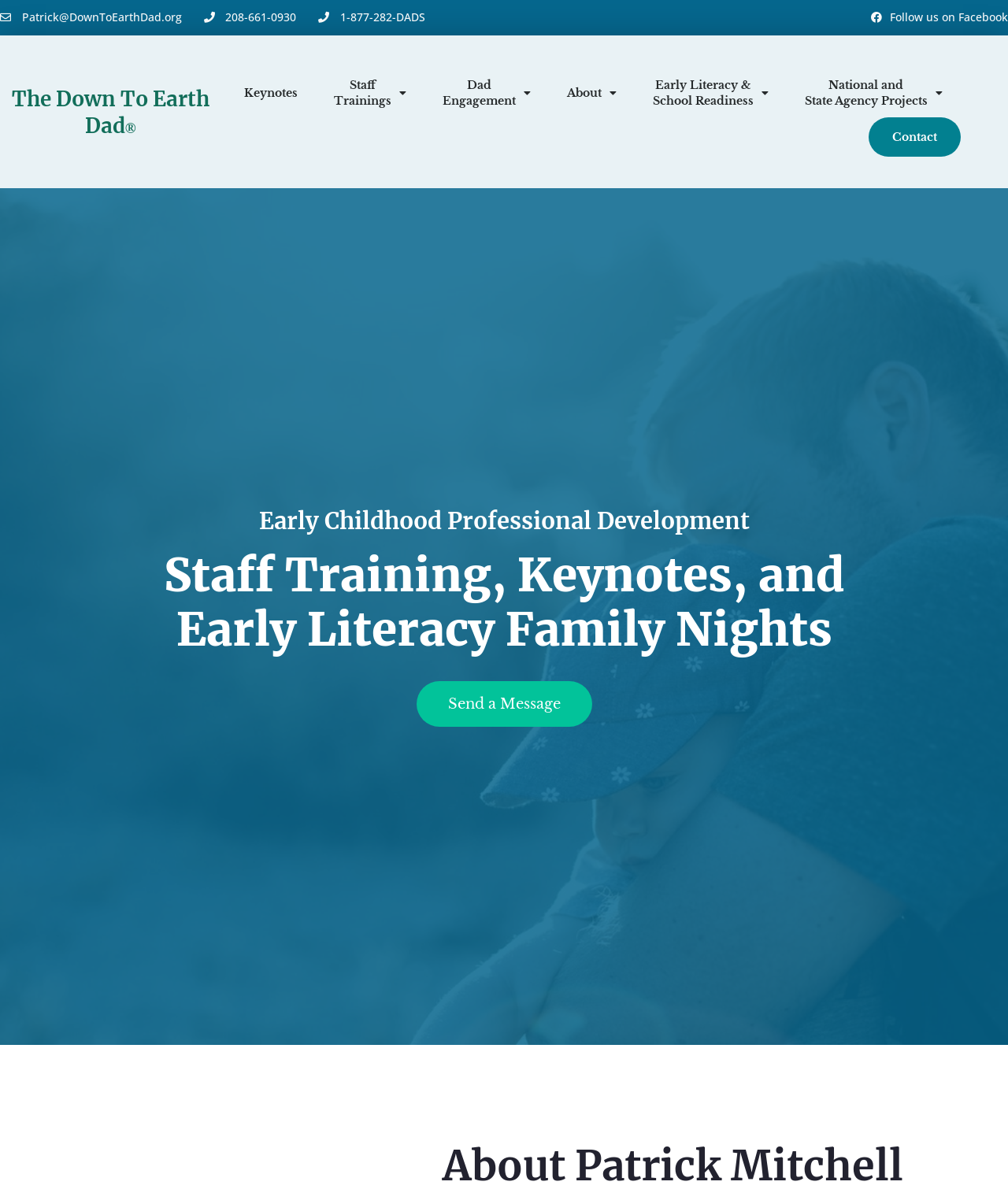Show me the bounding box coordinates of the clickable region to achieve the task as per the instruction: "Explore Staff Trainings".

[0.325, 0.056, 0.409, 0.1]